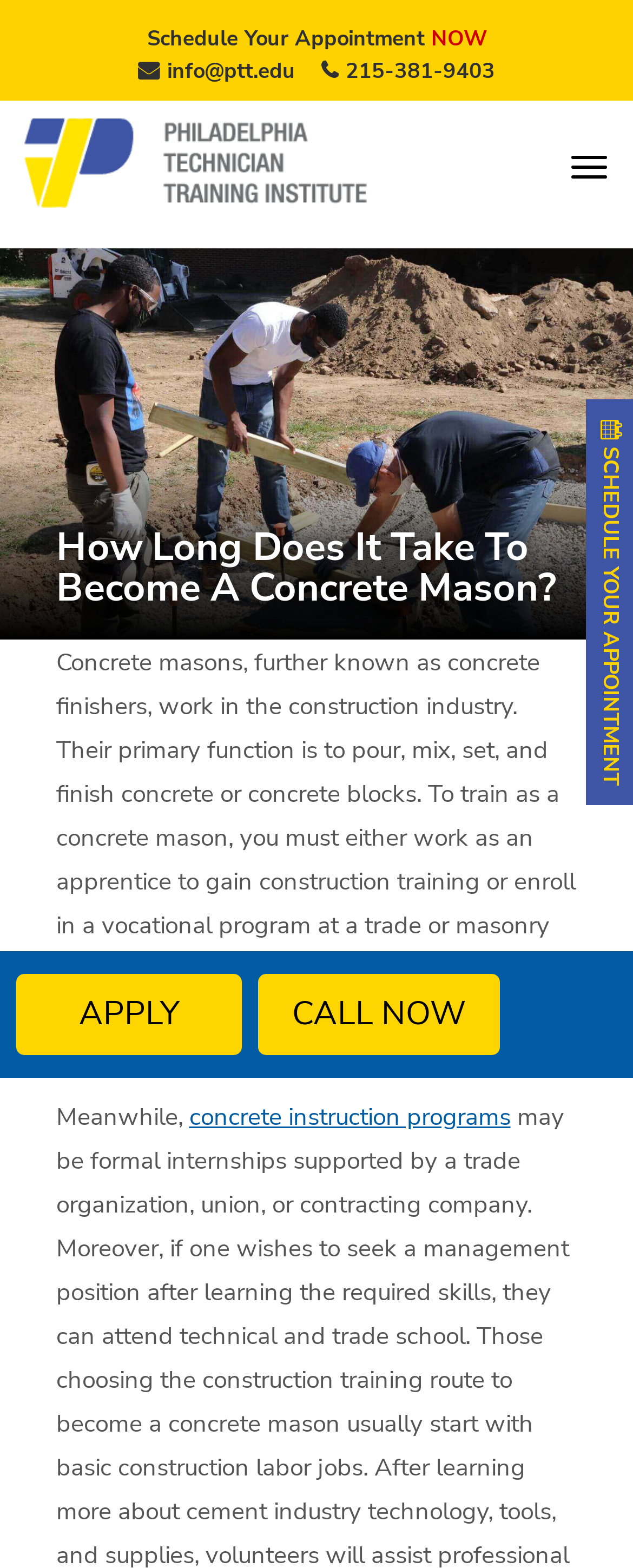How can one train as a concrete mason?
Can you provide an in-depth and detailed response to the question?

The webpage states that to train as a concrete mason, one must either work as an apprentice to gain construction training or enroll in a vocational program at a trade or masonry school.